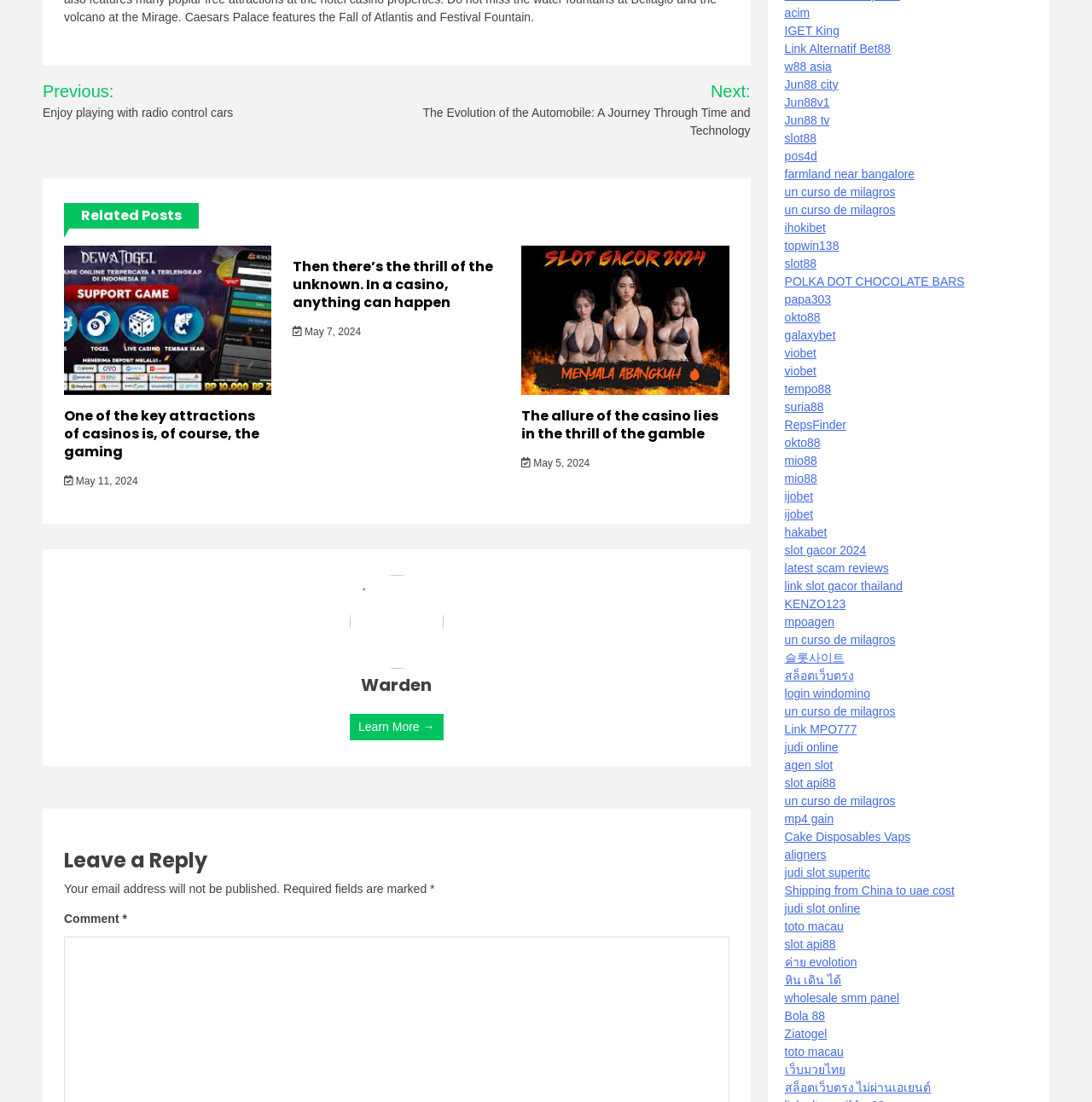What is the purpose of the 'Leave a Reply' section?
From the details in the image, provide a complete and detailed answer to the question.

The 'Leave a Reply' section is typically used to allow users to comment on a post or article, and the presence of fields for email address and comment content suggests that this section is intended for users to leave their comments or feedback.